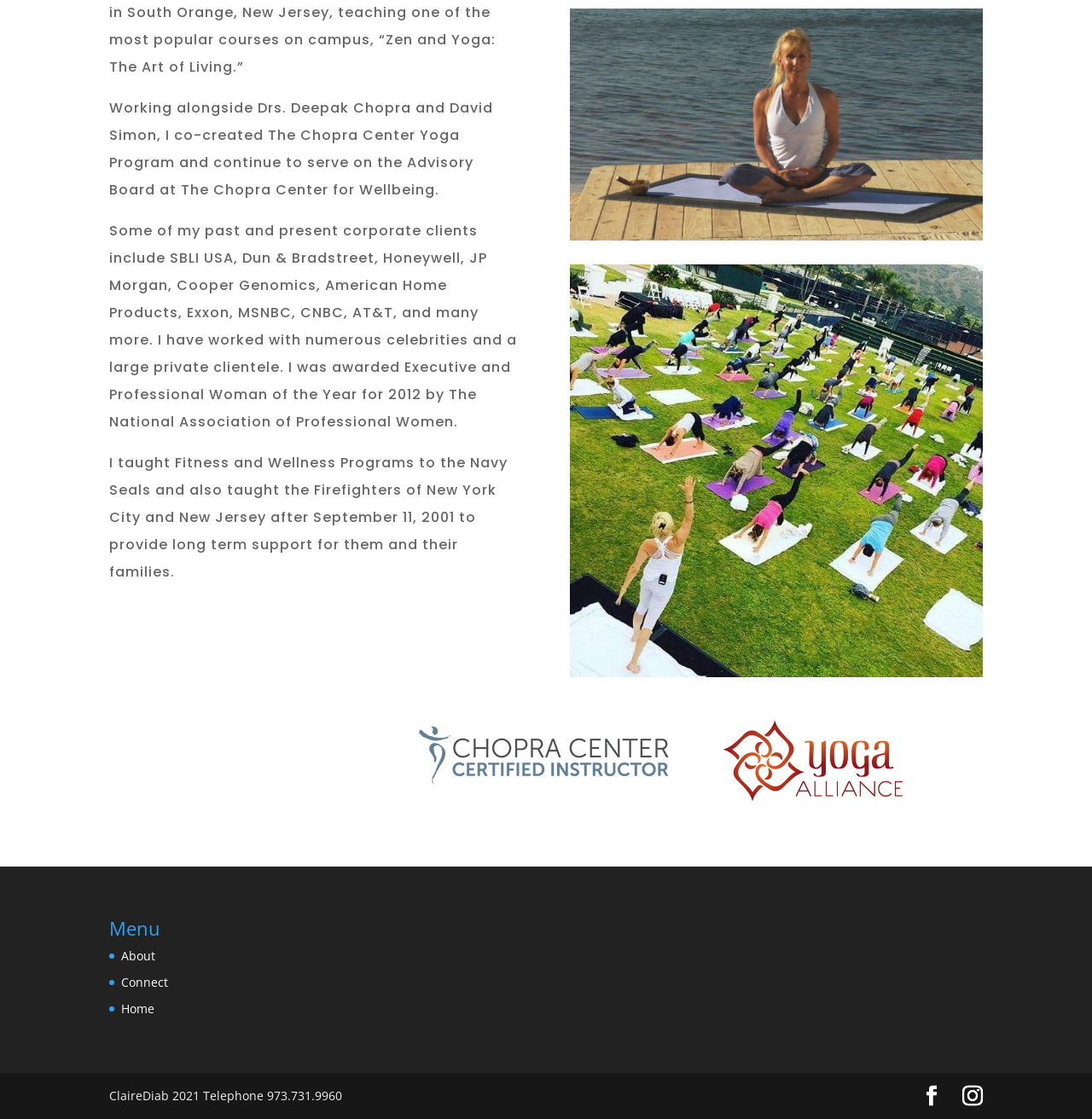How many images are on the webpage?
Look at the image and answer with only one word or phrase.

5